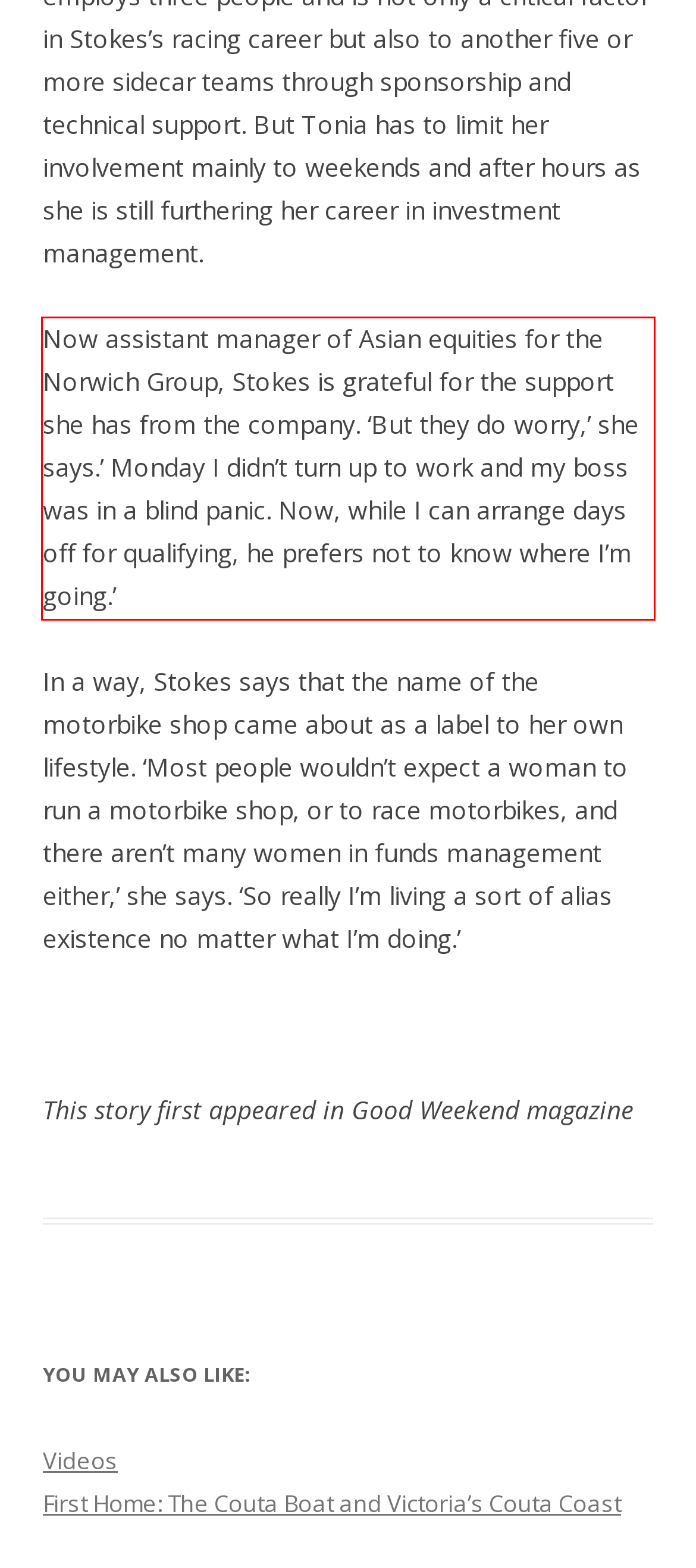Using the webpage screenshot, recognize and capture the text within the red bounding box.

Now assistant manager of Asian equities for the Norwich Group, Stokes is grateful for the support she has from the company. ‘But they do worry,’ she says.’ Monday I didn’t turn up to work and my boss was in a blind panic. Now, while I can arrange days off for qualifying, he prefers not to know where I’m going.’